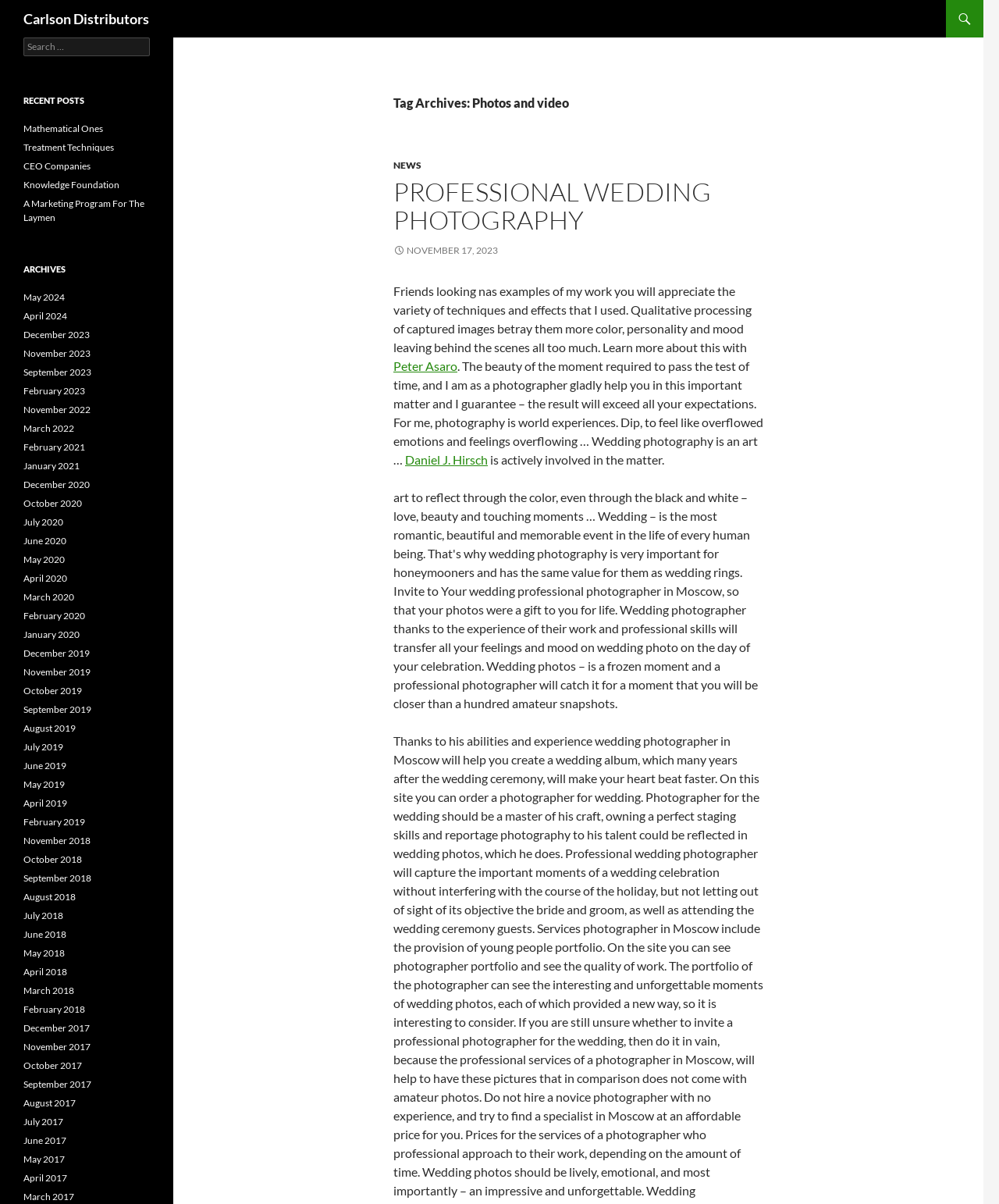Kindly determine the bounding box coordinates for the clickable area to achieve the given instruction: "View posts from November 2023".

[0.023, 0.289, 0.091, 0.298]